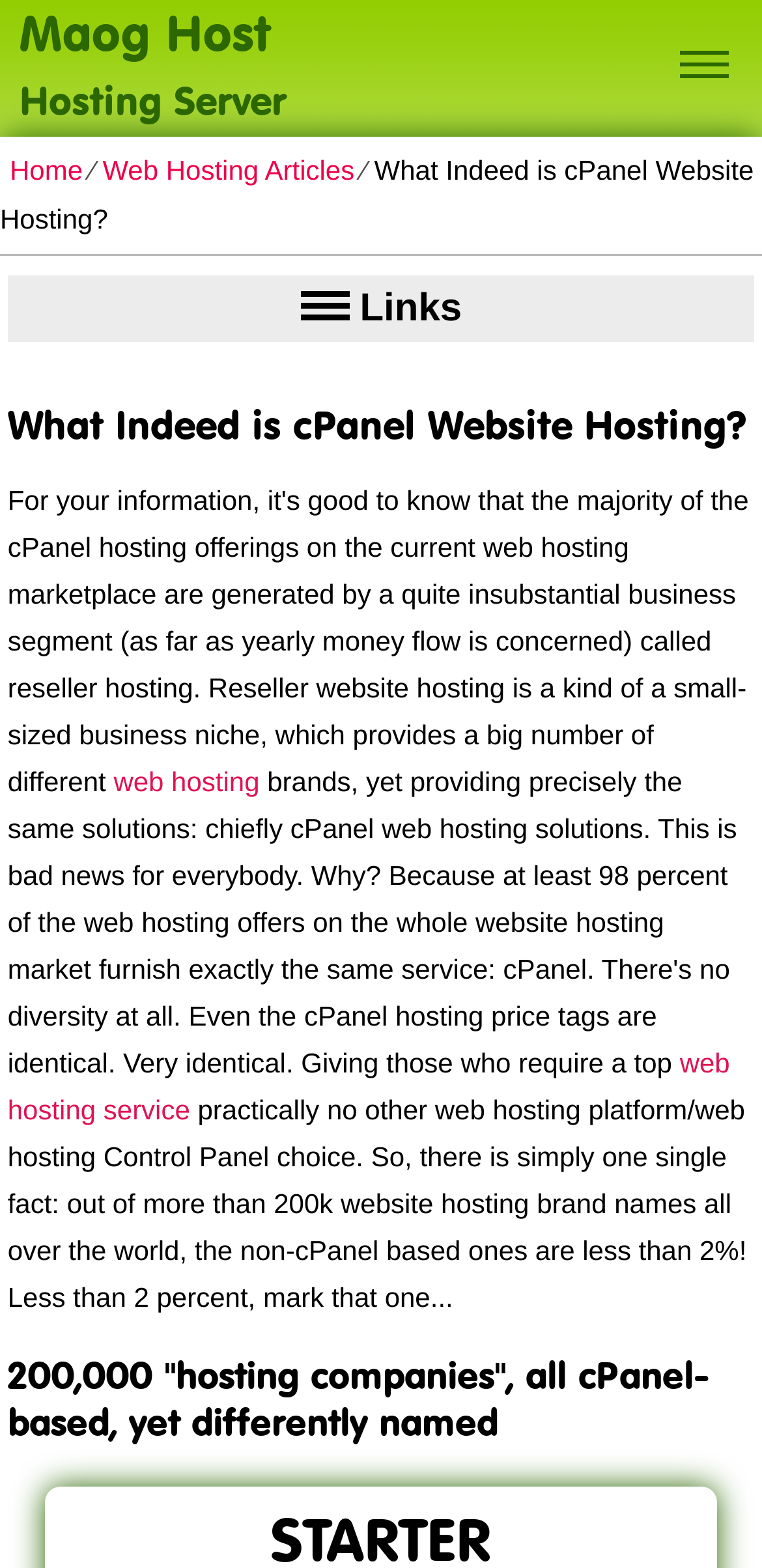Find the UI element described as: "web hosting service" and predict its bounding box coordinates. Ensure the coordinates are four float numbers between 0 and 1, [left, top, right, bottom].

[0.01, 0.668, 0.958, 0.718]